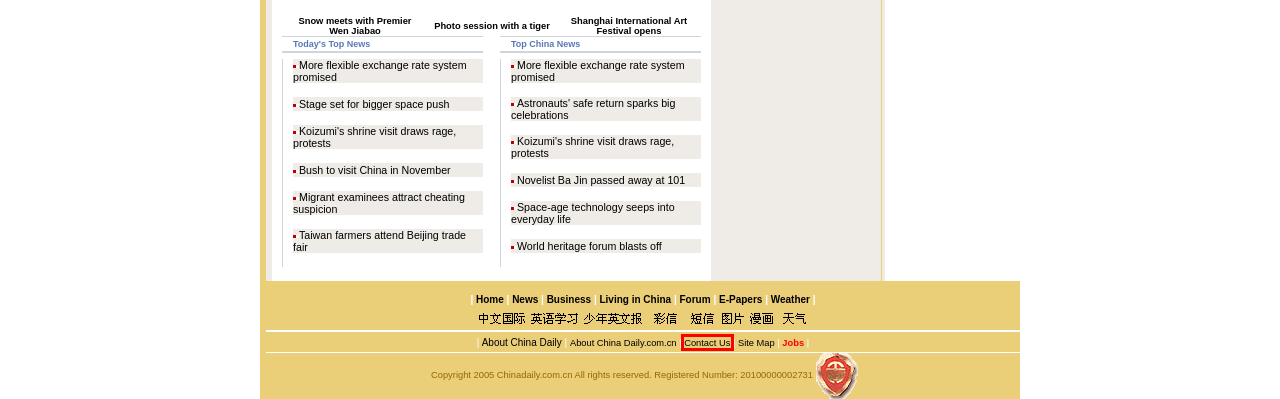You are provided with a screenshot of a webpage containing a red rectangle bounding box. Identify the webpage description that best matches the new webpage after the element in the bounding box is clicked. Here are the potential descriptions:
A. weather
B. Business News - China Economy & Company - China Daily
C. contactus_en
D. about us
E. 中国日报网 - 新闻速递
F. 无标题文档
G. CHINA DAILY
H. BBS - Chinadaily Forum

C